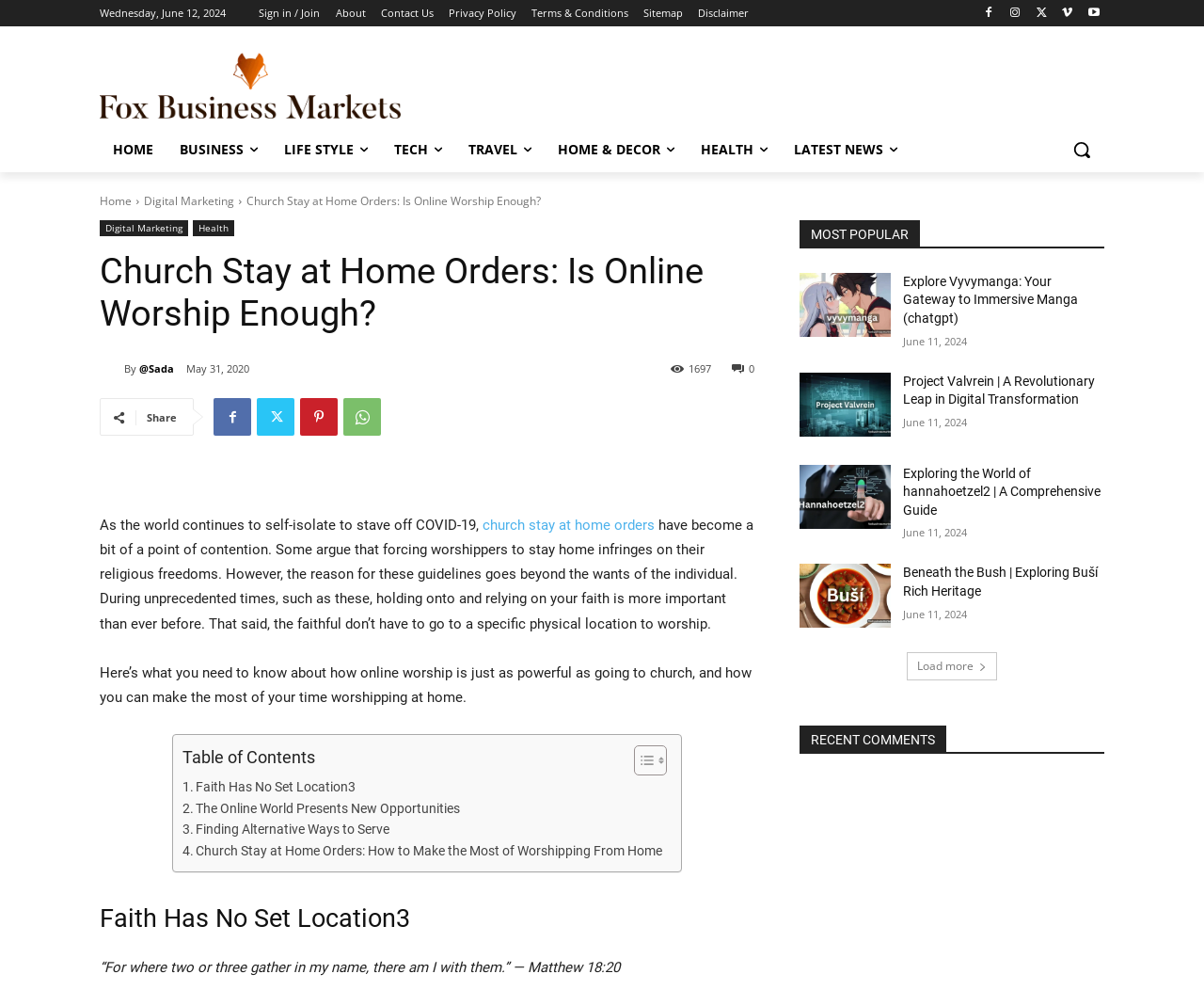Please determine the bounding box coordinates of the section I need to click to accomplish this instruction: "Explore the 'LATEST NEWS' section".

[0.648, 0.126, 0.756, 0.171]